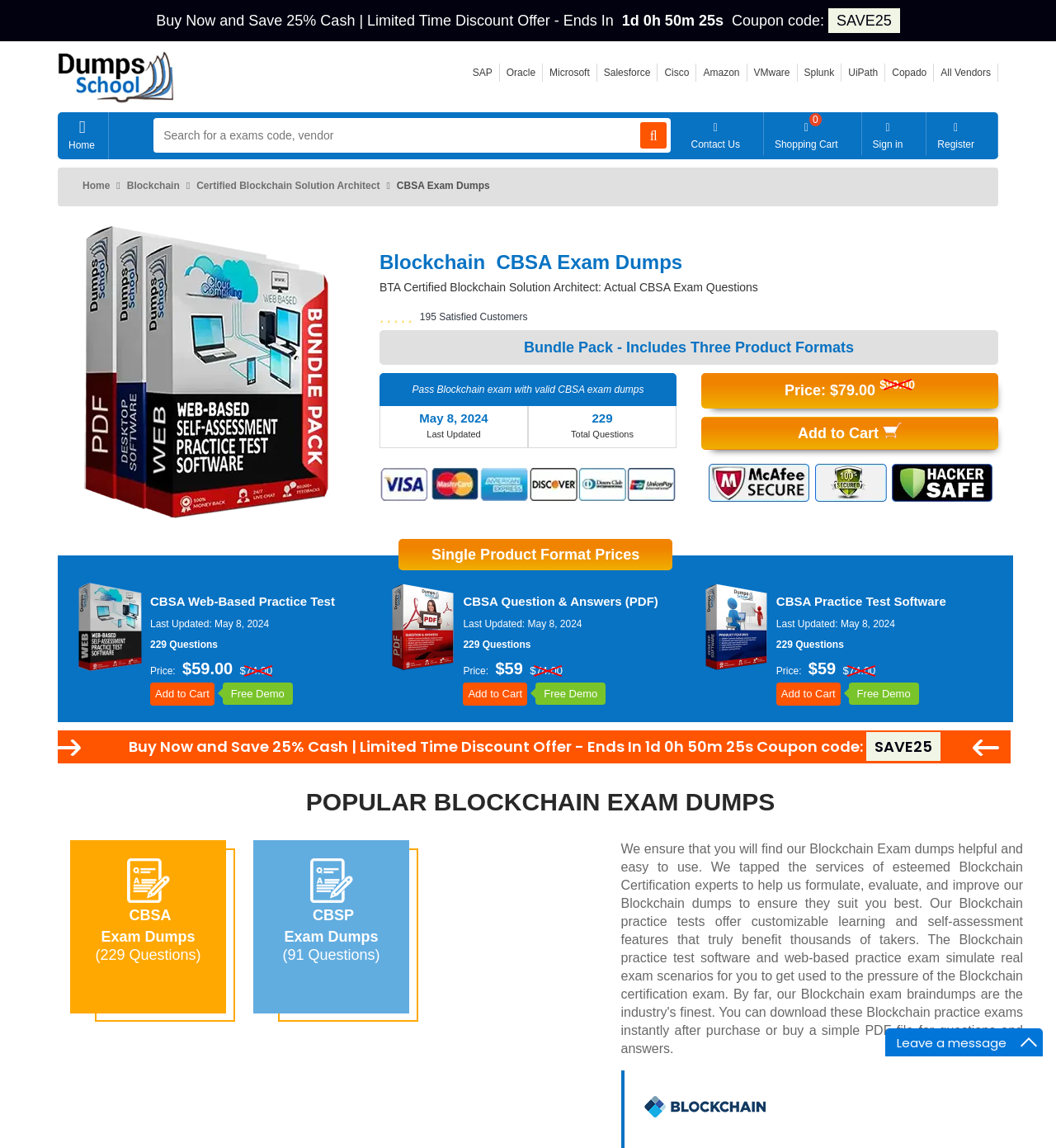Determine the bounding box coordinates of the clickable element to complete this instruction: "View the details of the CBSA Question & Answers (PDF)". Provide the coordinates in the format of four float numbers between 0 and 1, [left, top, right, bottom].

[0.439, 0.518, 0.623, 0.53]